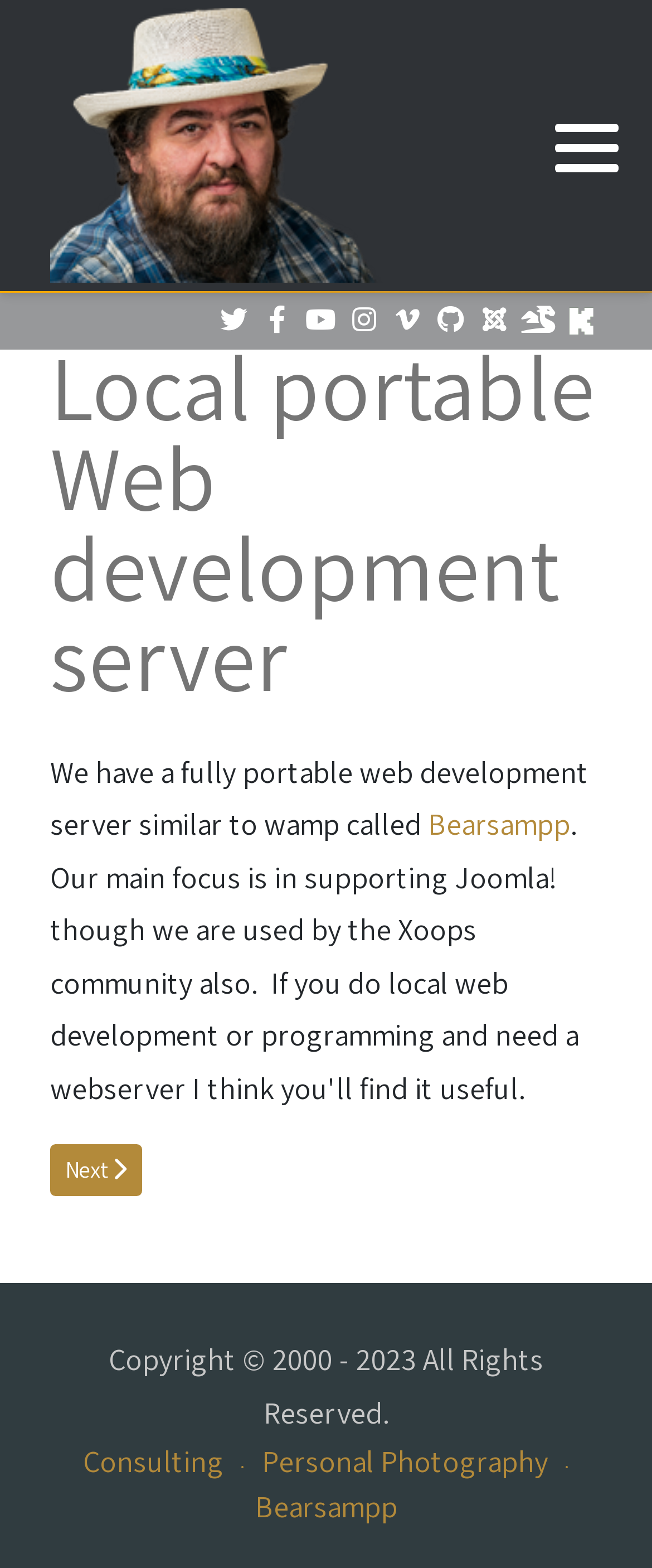Please find the main title text of this webpage.

Local portable Web development server